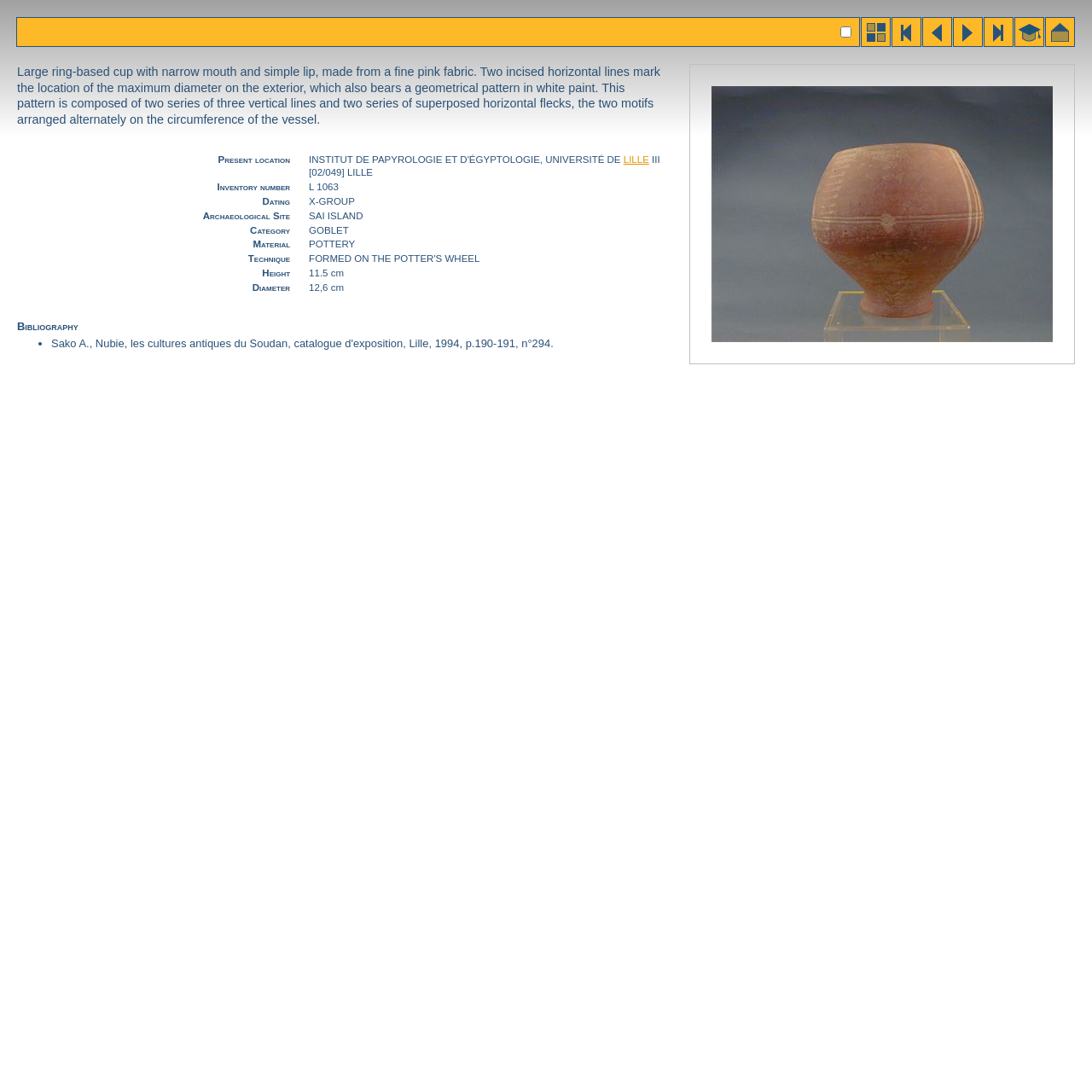Please mark the bounding box coordinates of the area that should be clicked to carry out the instruction: "go to the LILLE link".

[0.571, 0.141, 0.594, 0.151]